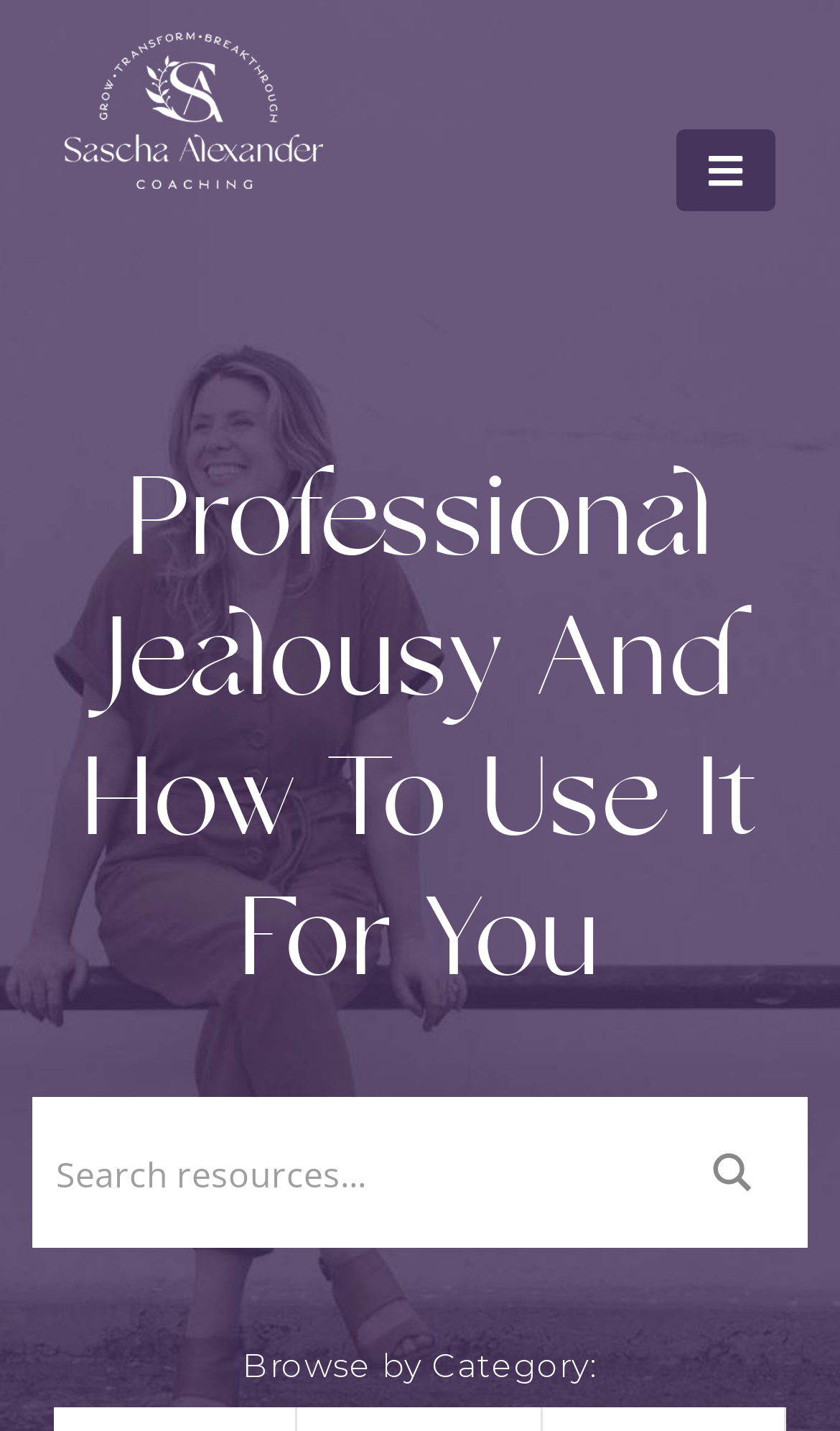How many images are on the page?
Using the image, provide a concise answer in one word or a short phrase.

2